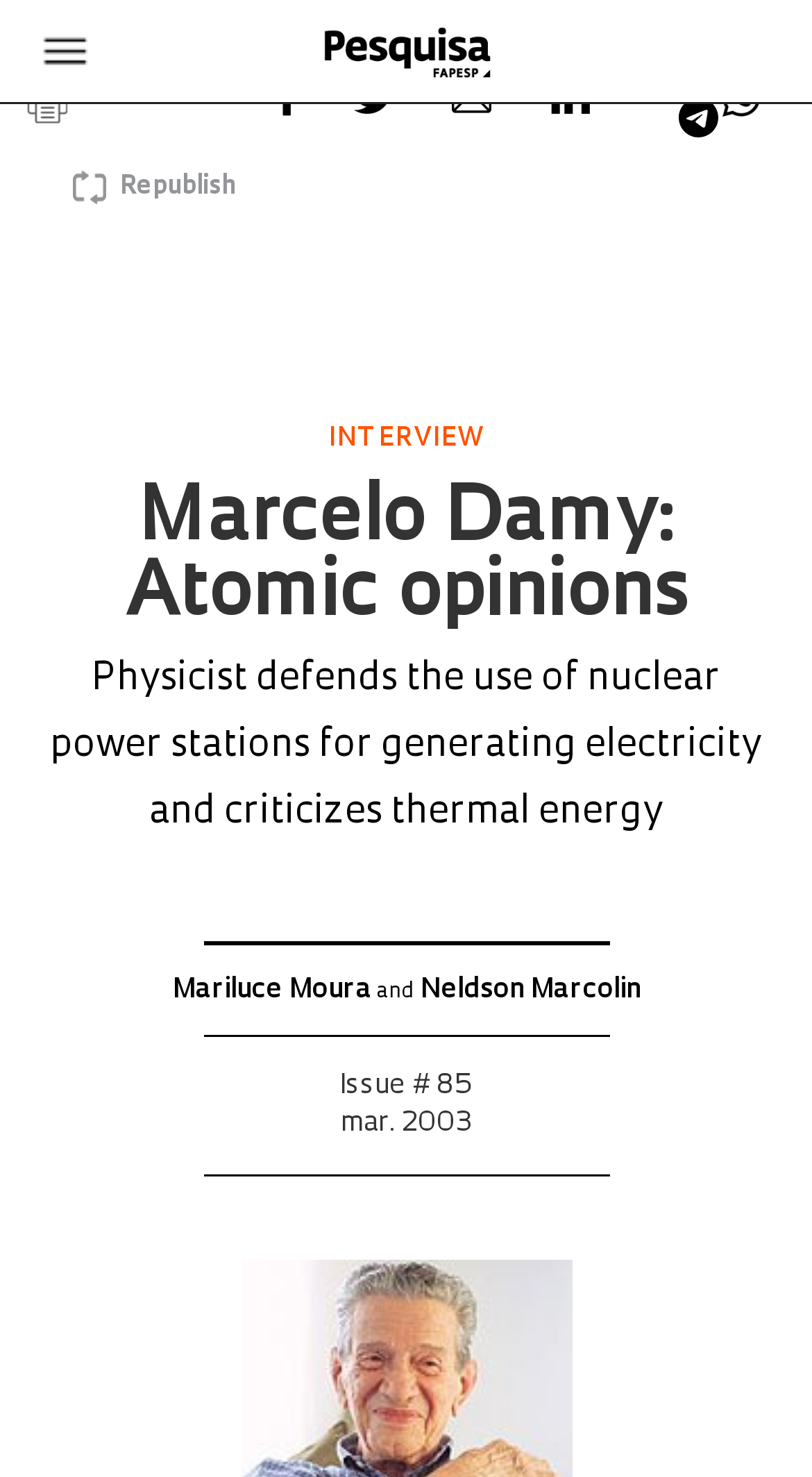Locate the UI element described by Issue # 85 mar. 2003 and provide its bounding box coordinates. Use the format (top-left x, top-left y, bottom-right x, bottom-right y) with all values as floating point numbers between 0 and 1.

[0.418, 0.726, 0.582, 0.77]